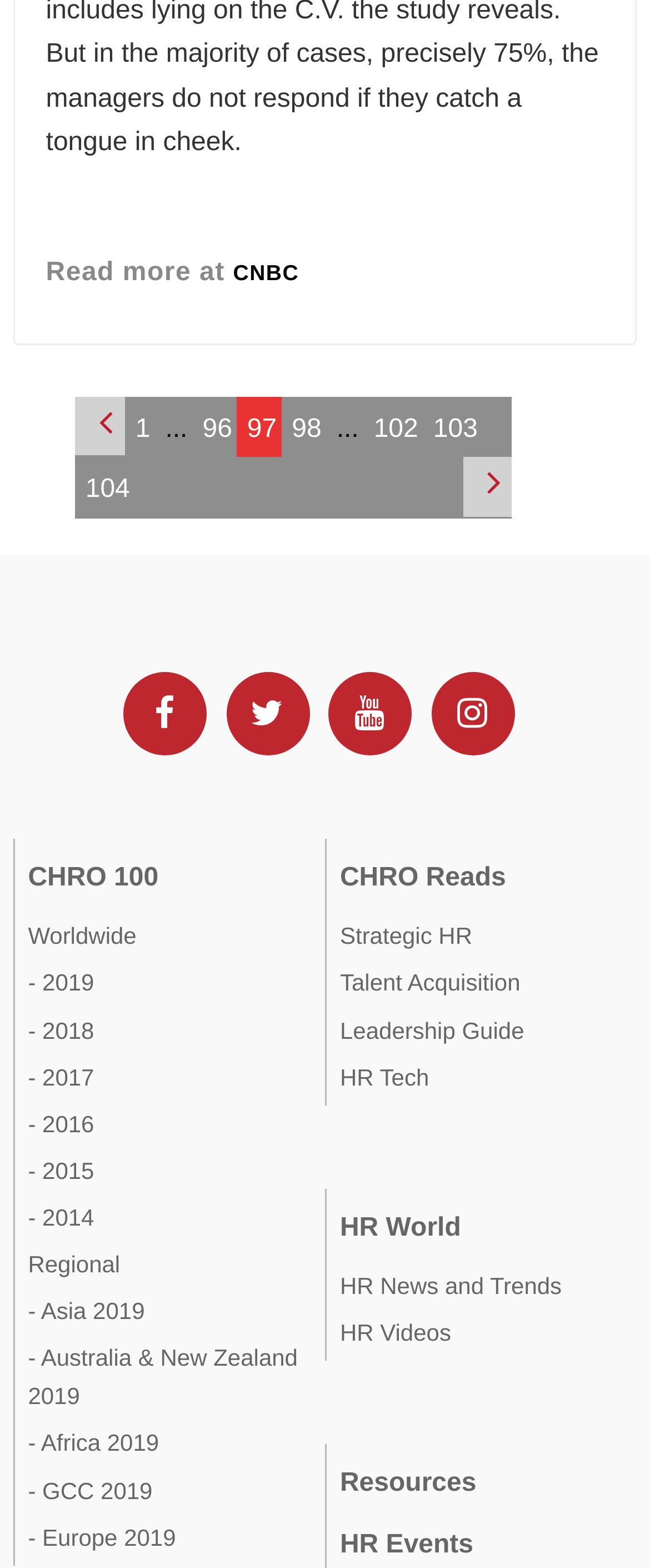How many years are listed for the ranking? From the image, respond with a single word or brief phrase.

6